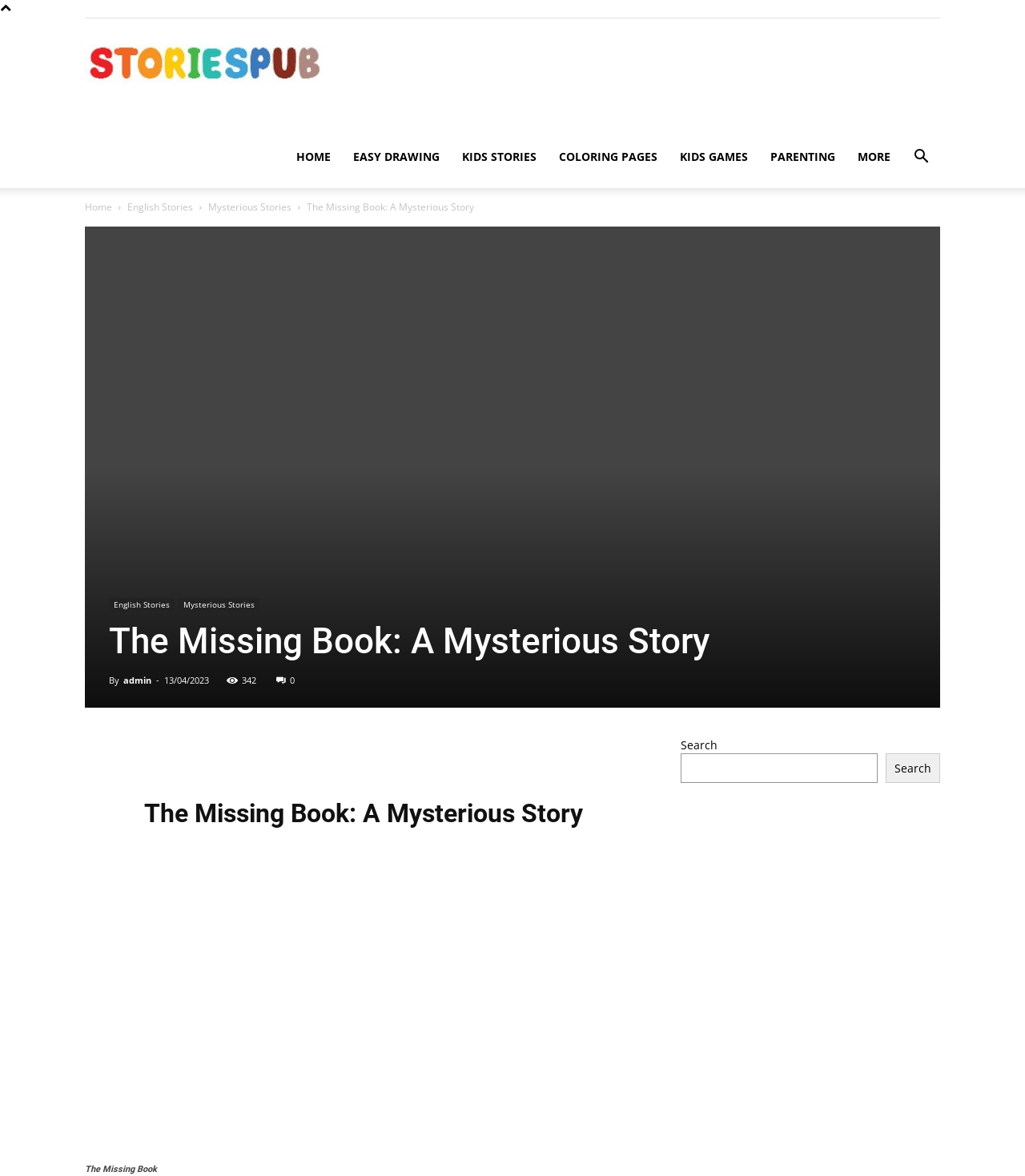Please give a succinct answer to the question in one word or phrase:
What is the date of publication of this story?

13/04/2023